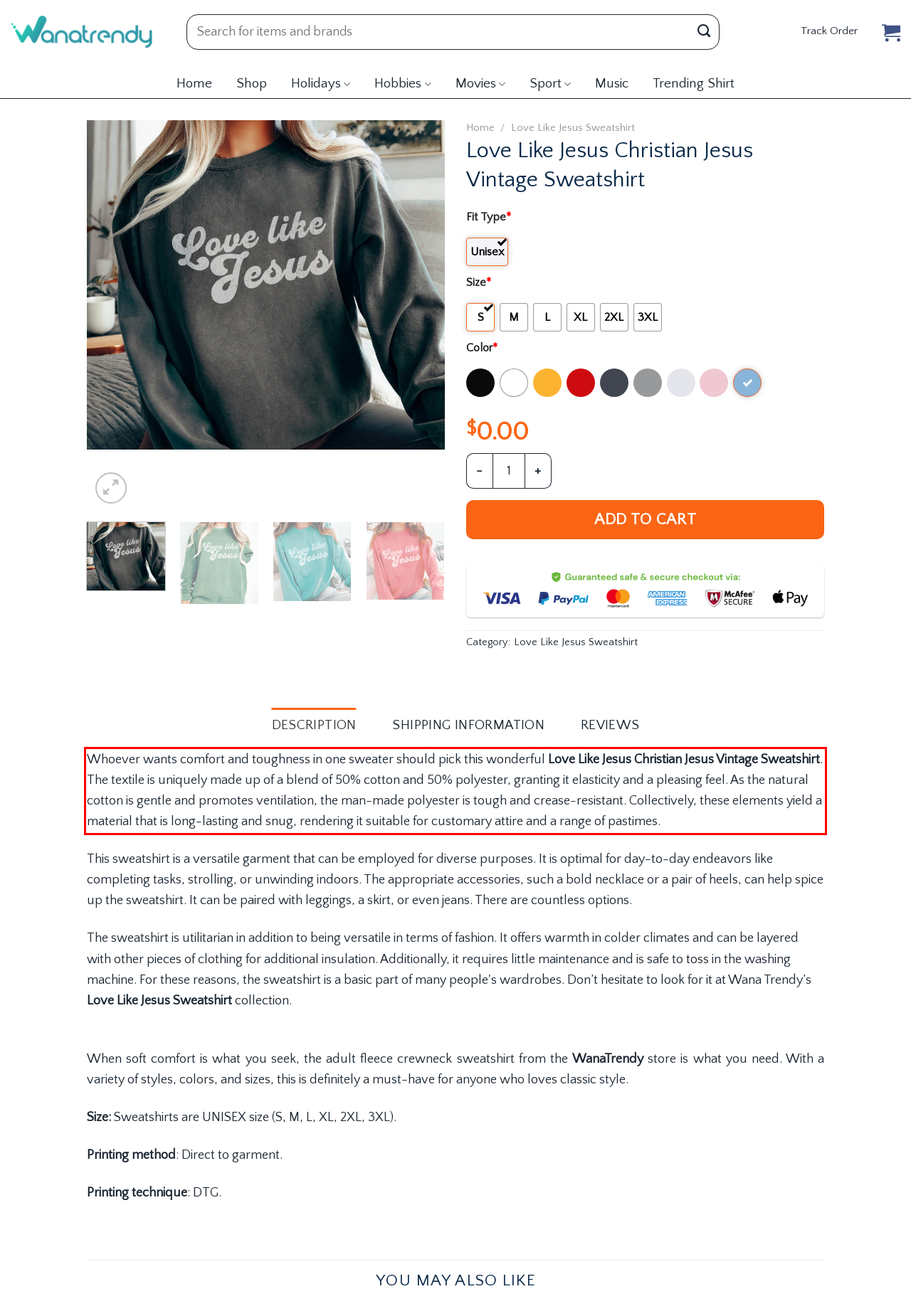Please examine the screenshot of the webpage and read the text present within the red rectangle bounding box.

Whoever wants comfort and toughness in one sweater should pick this wonderful Love Like Jesus Christian Jesus Vintage Sweatshirt. The textile is uniquely made up of a blend of 50% cotton and 50% polyester, granting it elasticity and a pleasing feel. As the natural cotton is gentle and promotes ventilation, the man-made polyester is tough and crease-resistant. Collectively, these elements yield a material that is long-lasting and snug, rendering it suitable for customary attire and a range of pastimes.